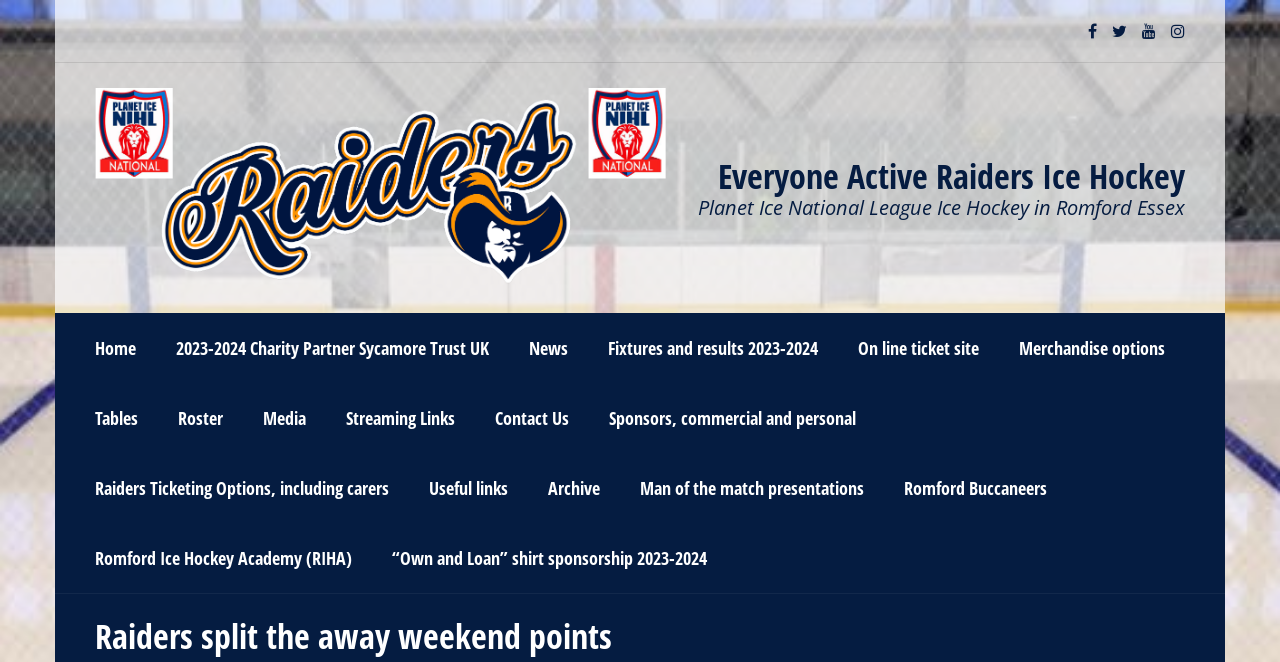What is the league of the ice hockey team?
Based on the visual information, provide a detailed and comprehensive answer.

I found a static text element with the text 'Planet Ice National League Ice Hockey in Romford Essex' which indicates that the league of the ice hockey team is Planet Ice National League.